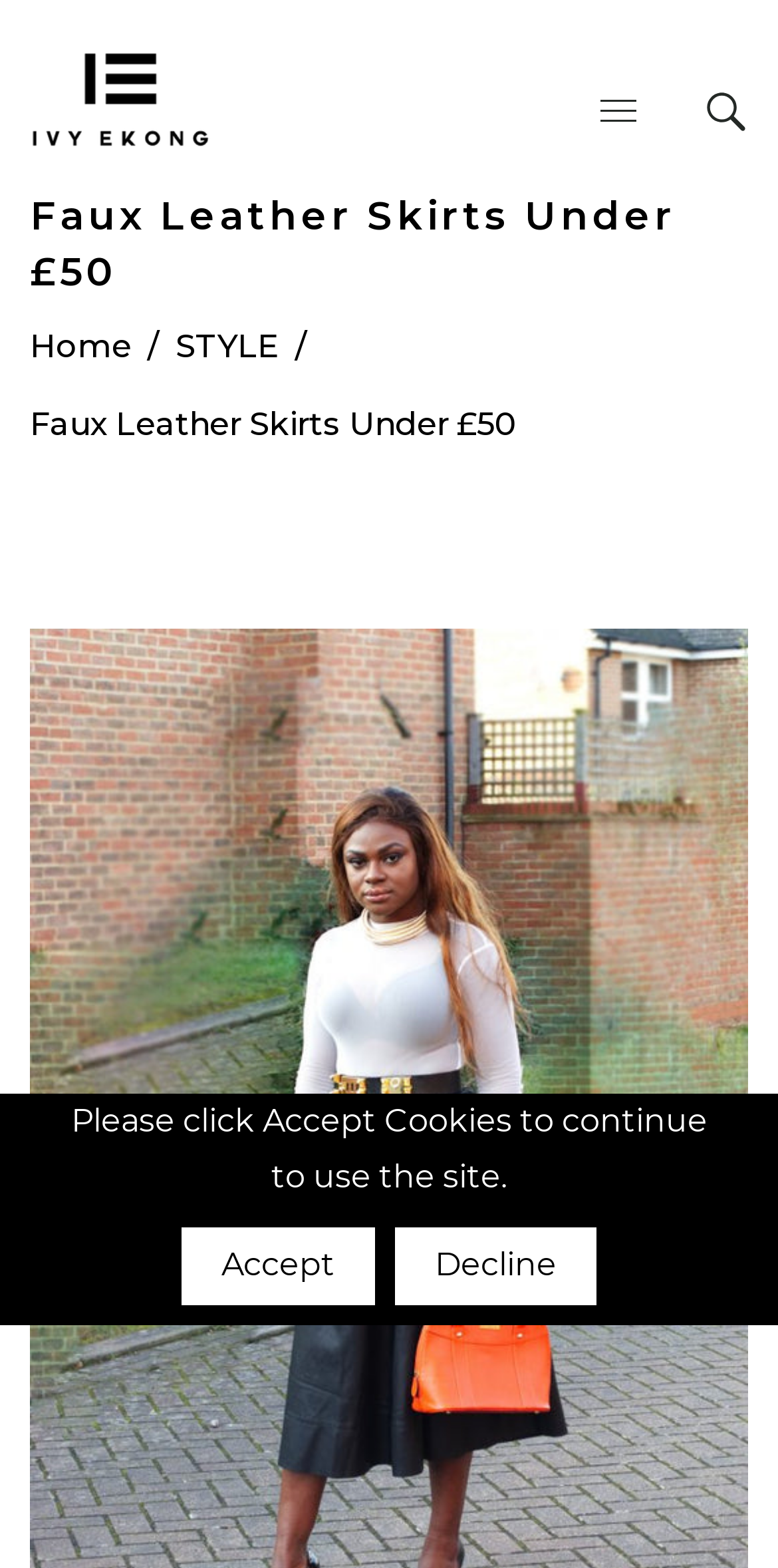Using floating point numbers between 0 and 1, provide the bounding box coordinates in the format (top-left x, top-left y, bottom-right x, bottom-right y). Locate the UI element described here: title="Ivy Ekong"

[0.038, 0.049, 0.272, 0.073]